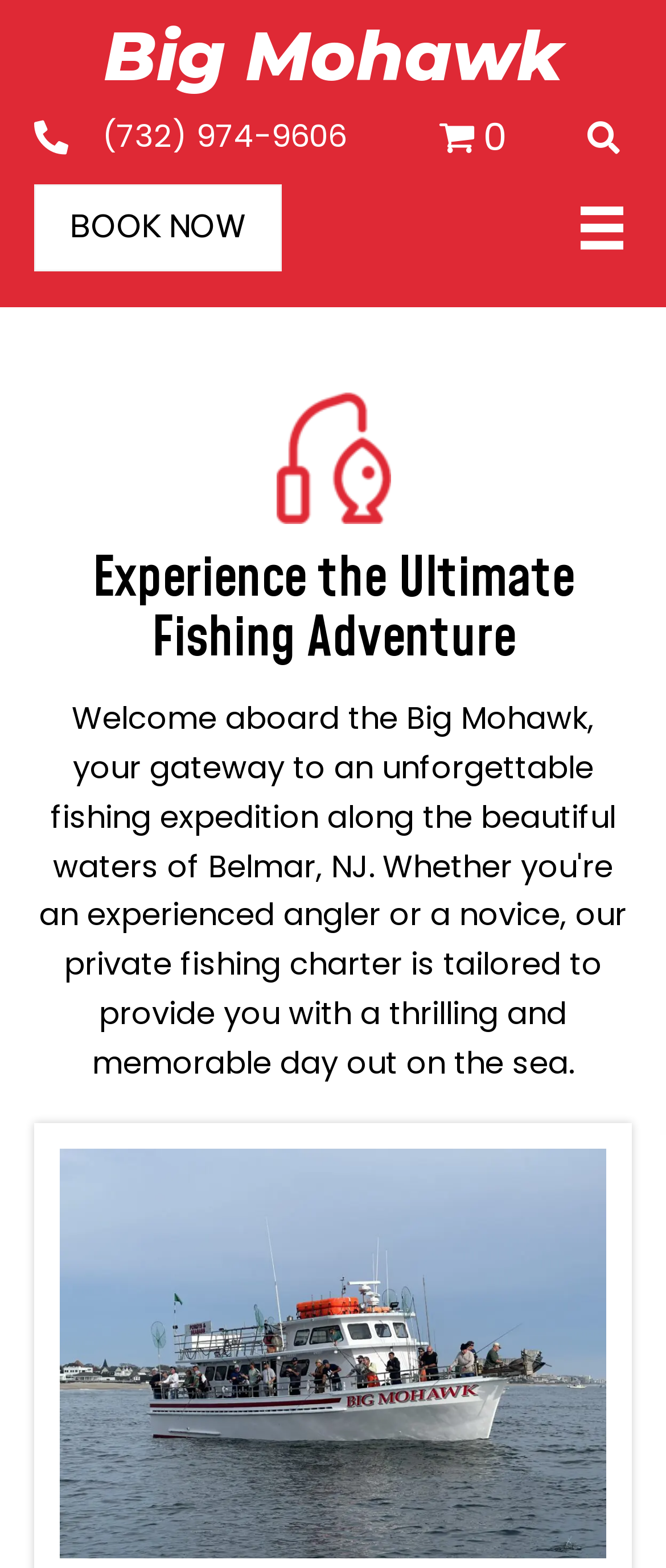Please respond to the question with a concise word or phrase:
What is the item represented by the icon in the cart?

Cart